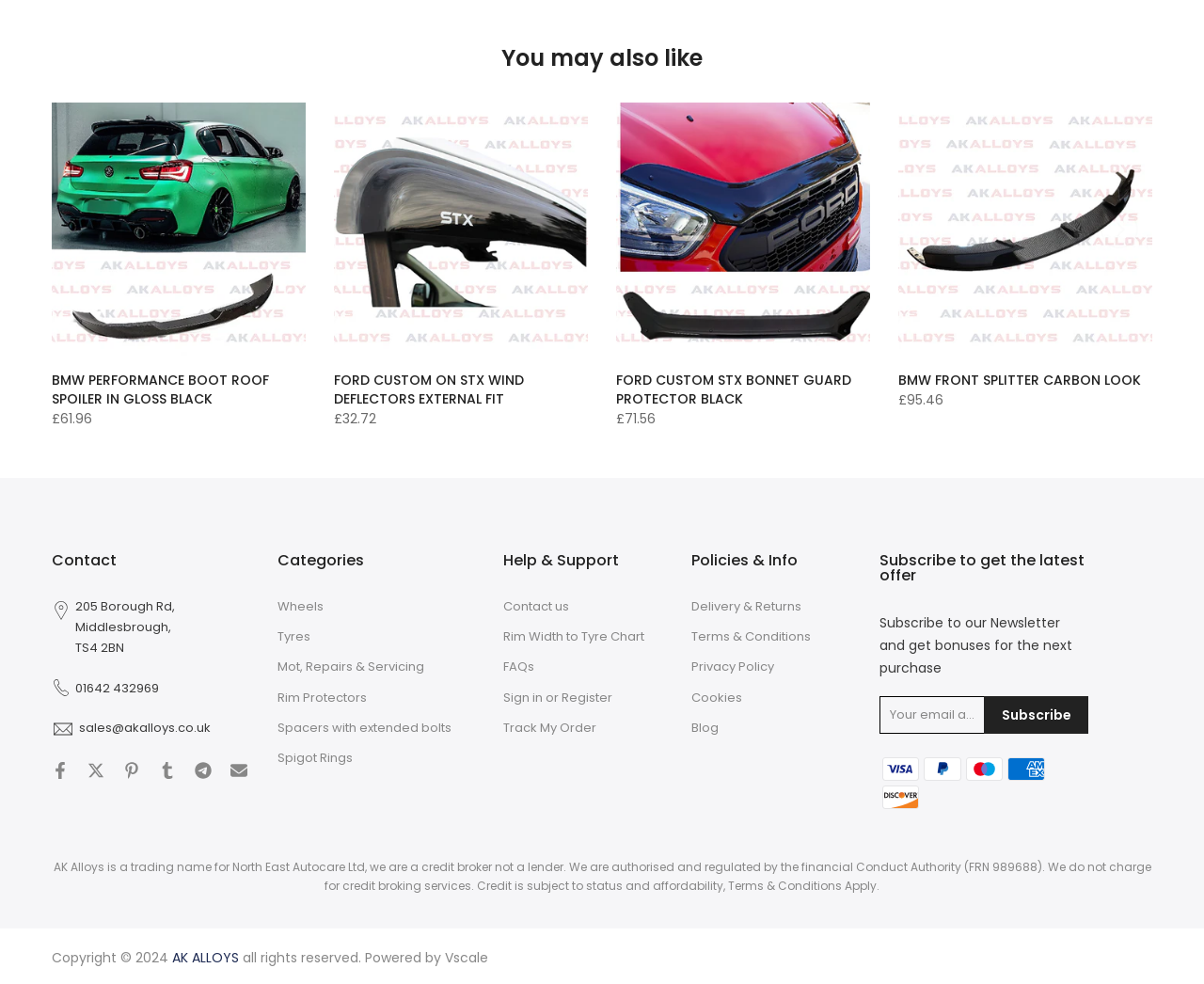Find the bounding box coordinates for the UI element whose description is: "Privacy Policy". The coordinates should be four float numbers between 0 and 1, in the format [left, top, right, bottom].

[0.574, 0.669, 0.643, 0.687]